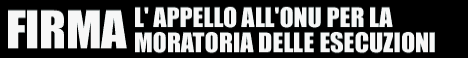Based on the image, provide a detailed and complete answer to the question: 
What is the purpose of the image?

The caption describes the image as a call to action regarding a significant human rights issue, specifically a moratorium on executions, and highlights the gravity of the subject matter, indicating that the purpose of the image is to support an advocacy campaign.